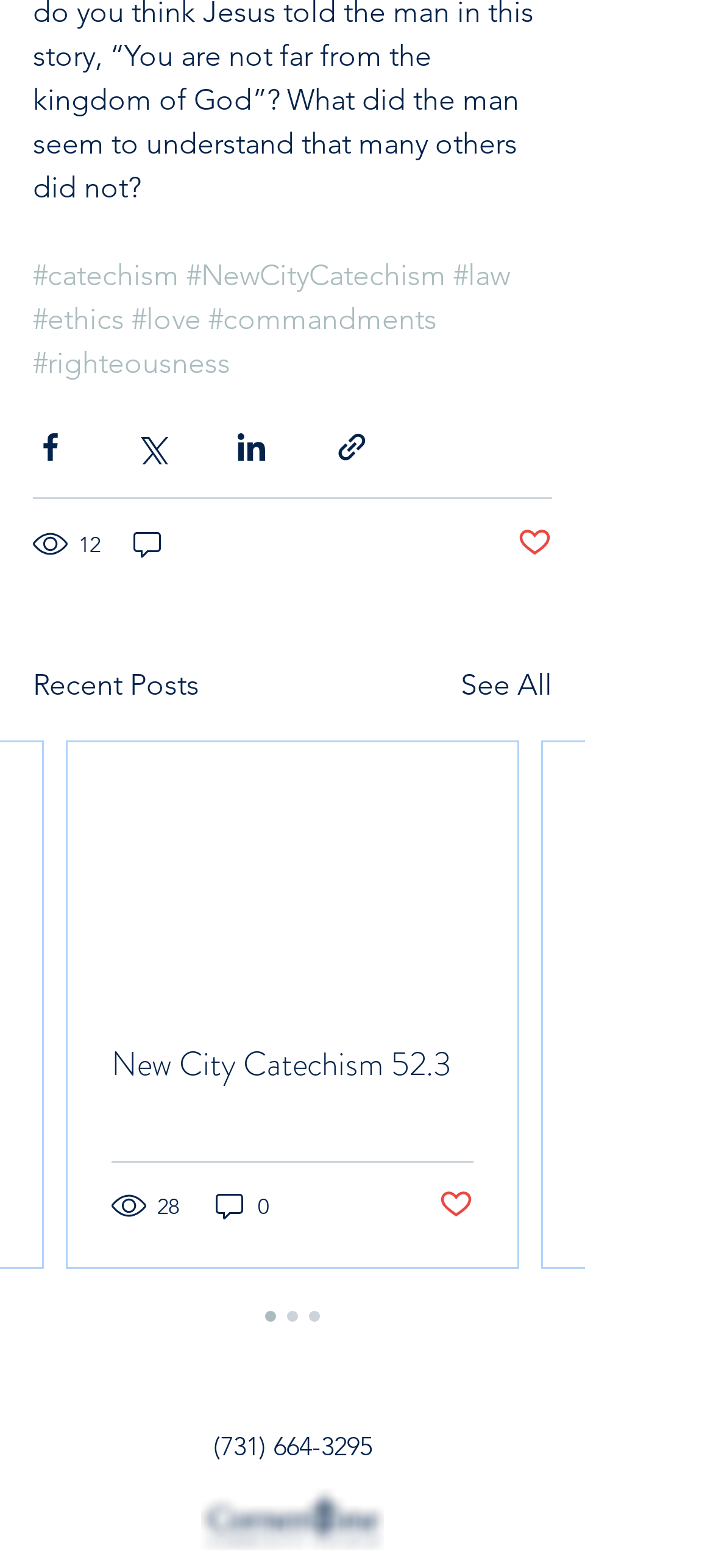Locate the bounding box coordinates of the element that should be clicked to fulfill the instruction: "click number 40".

None